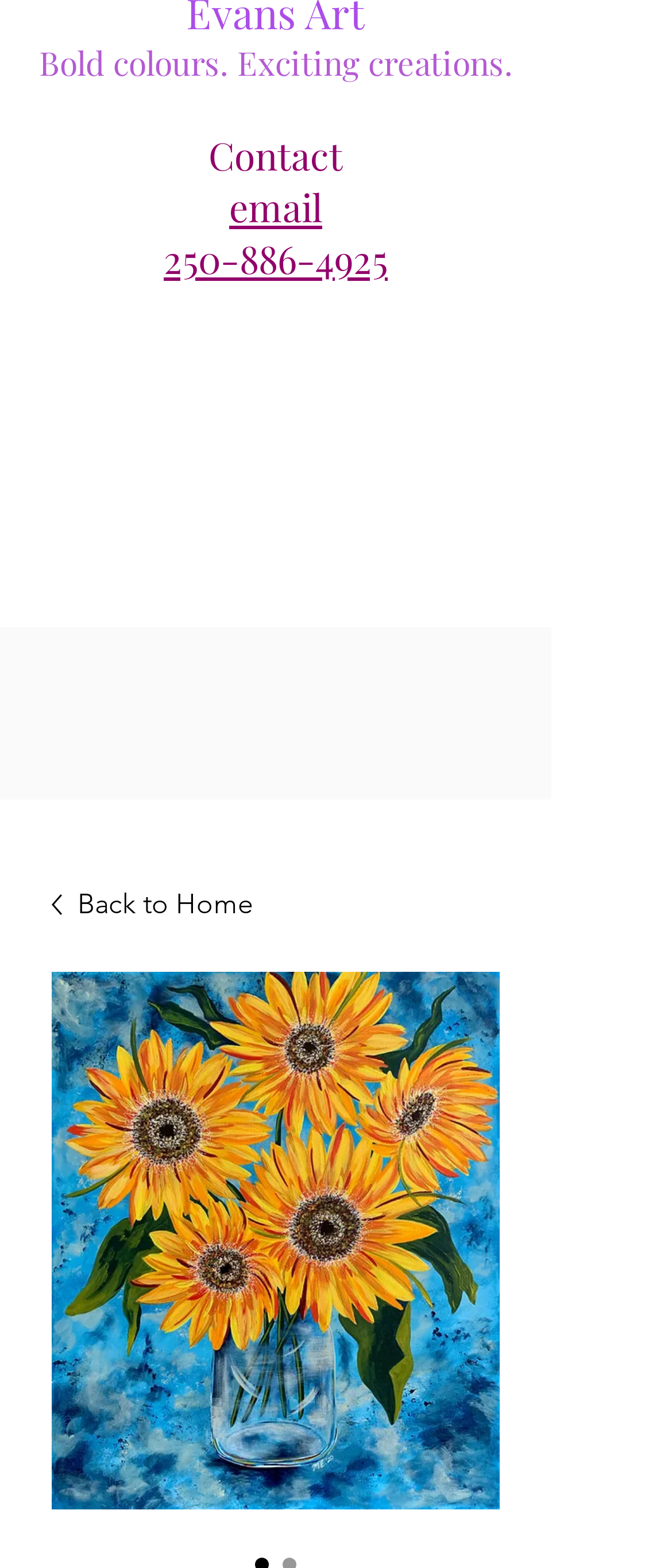What is the purpose of the button in the top right corner?
By examining the image, provide a one-word or phrase answer.

Open navigation menu